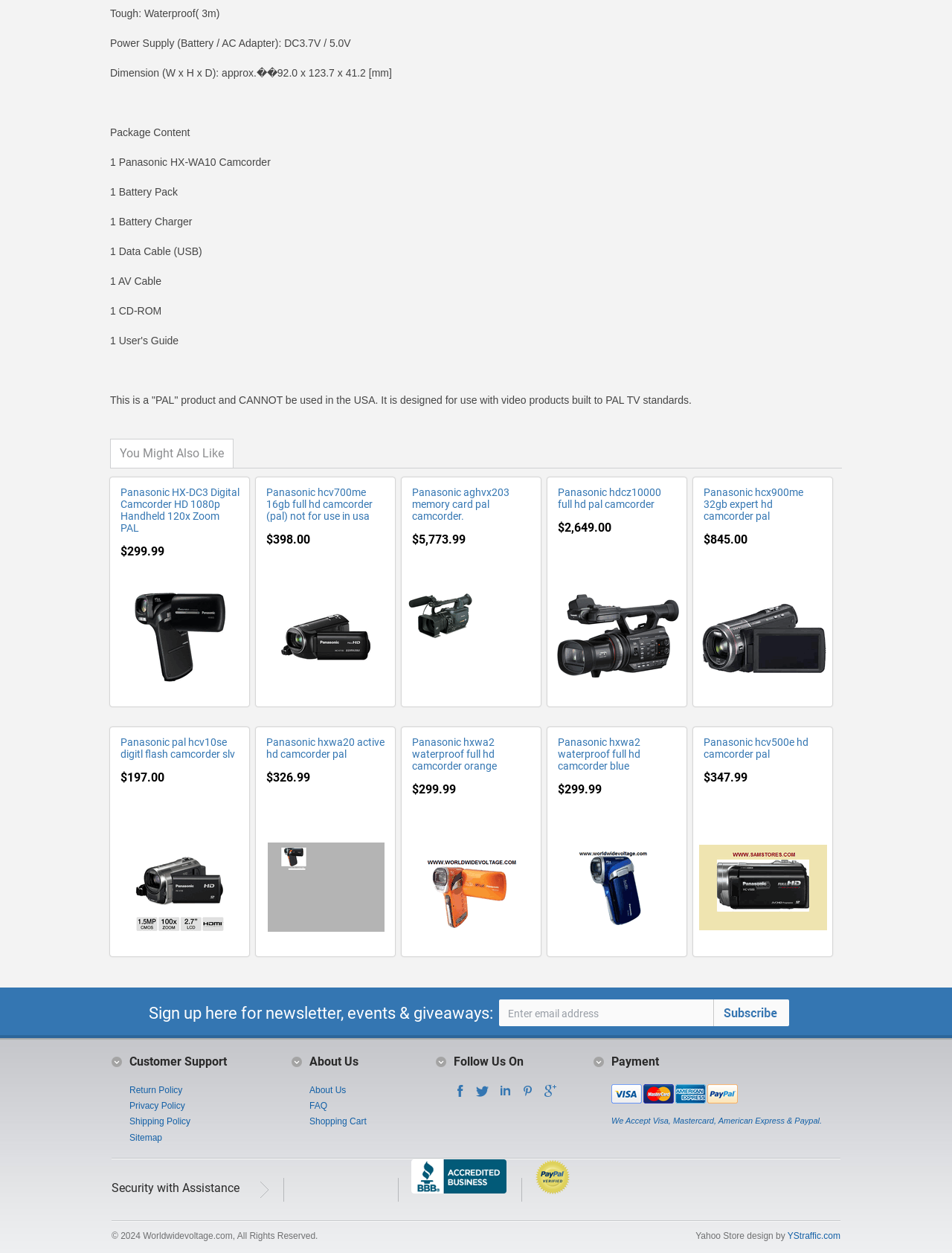Analyze the image and provide a detailed answer to the question: What is included in the package content of the Panasonic HX-WA10 Camcorder?

The answer can be found in the package content section, where it lists the items included in the package, which are 1 Panasonic HX-WA10 Camcorder, 1 Battery Pack, 1 Battery Charger, 1 Data Cable (USB), 1 AV Cable, and 1 CD-ROM.